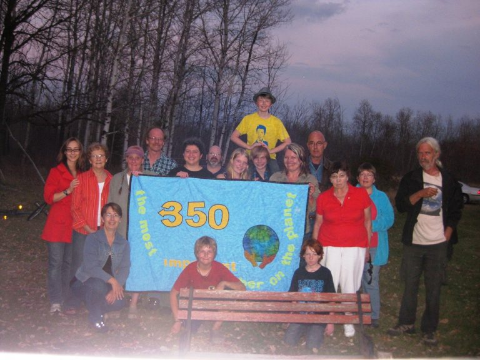Detail every visible element in the image extensively.

The image captures a lively group of individuals gathered outdoors, likely in an atmosphere of camaraderie and celebration. They are standing together in front of a vibrant blue banner that reads "350," symbolizing a collective commitment to climate action and environmental sustainability. The group appears diverse, consisting of various ages, and includes both men and women, some with children, all of whom are smiling and displaying a communal spirit. The backdrop shows a dusky sky, hinting at a sunset, with a forested area visible, suggesting the gathering might be part of an event focused on environmental awareness, possibly to honor the principles of the 350.org movement. This gathering exudes warmth and a dedication to fostering a low-carbon lifestyle, highlighted by the cheerful expressions and the celebration of nature and community.